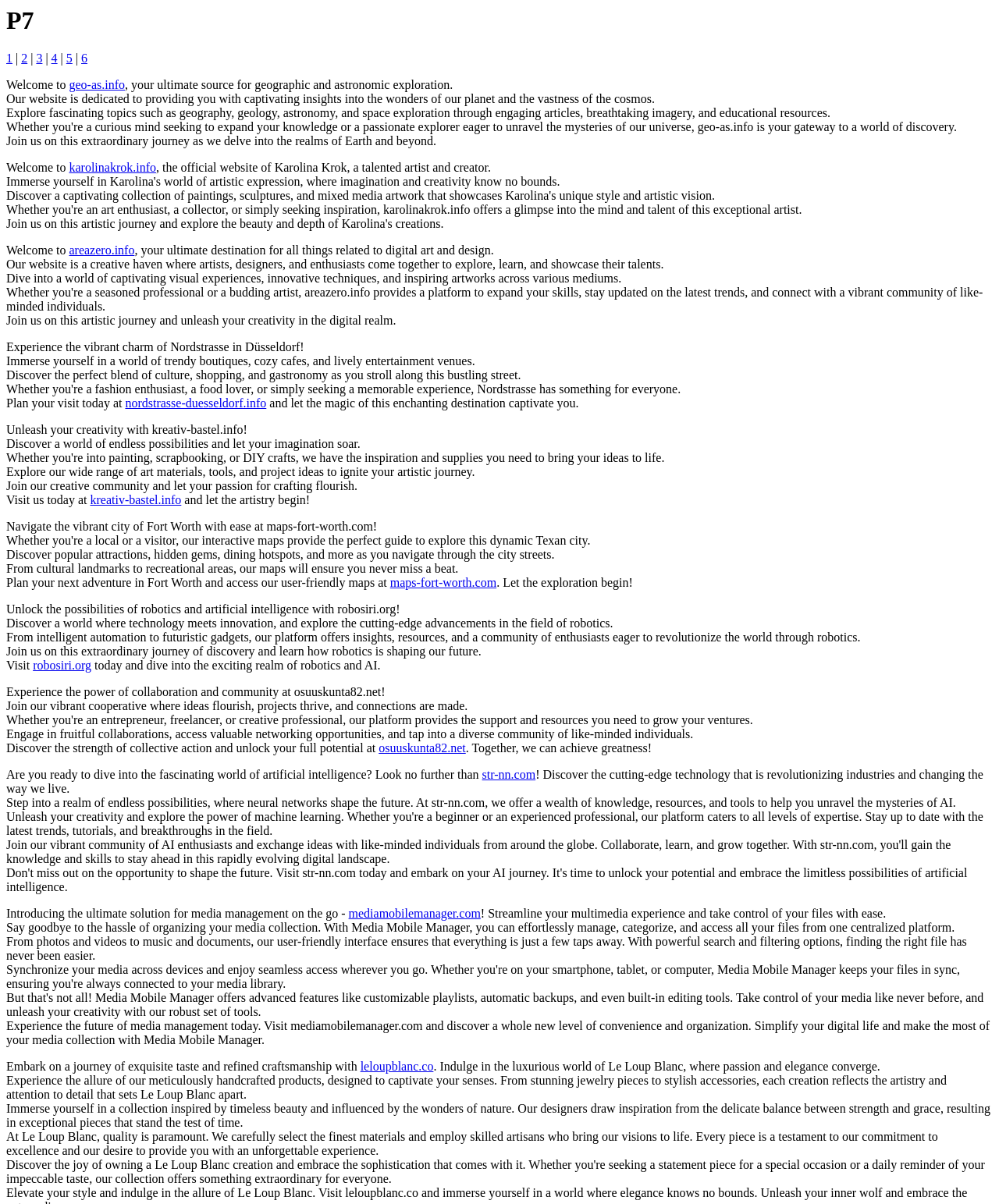Extract the bounding box coordinates of the UI element described by: "mediamobilemanager.com". The coordinates should include four float numbers ranging from 0 to 1, e.g., [left, top, right, bottom].

[0.349, 0.753, 0.481, 0.764]